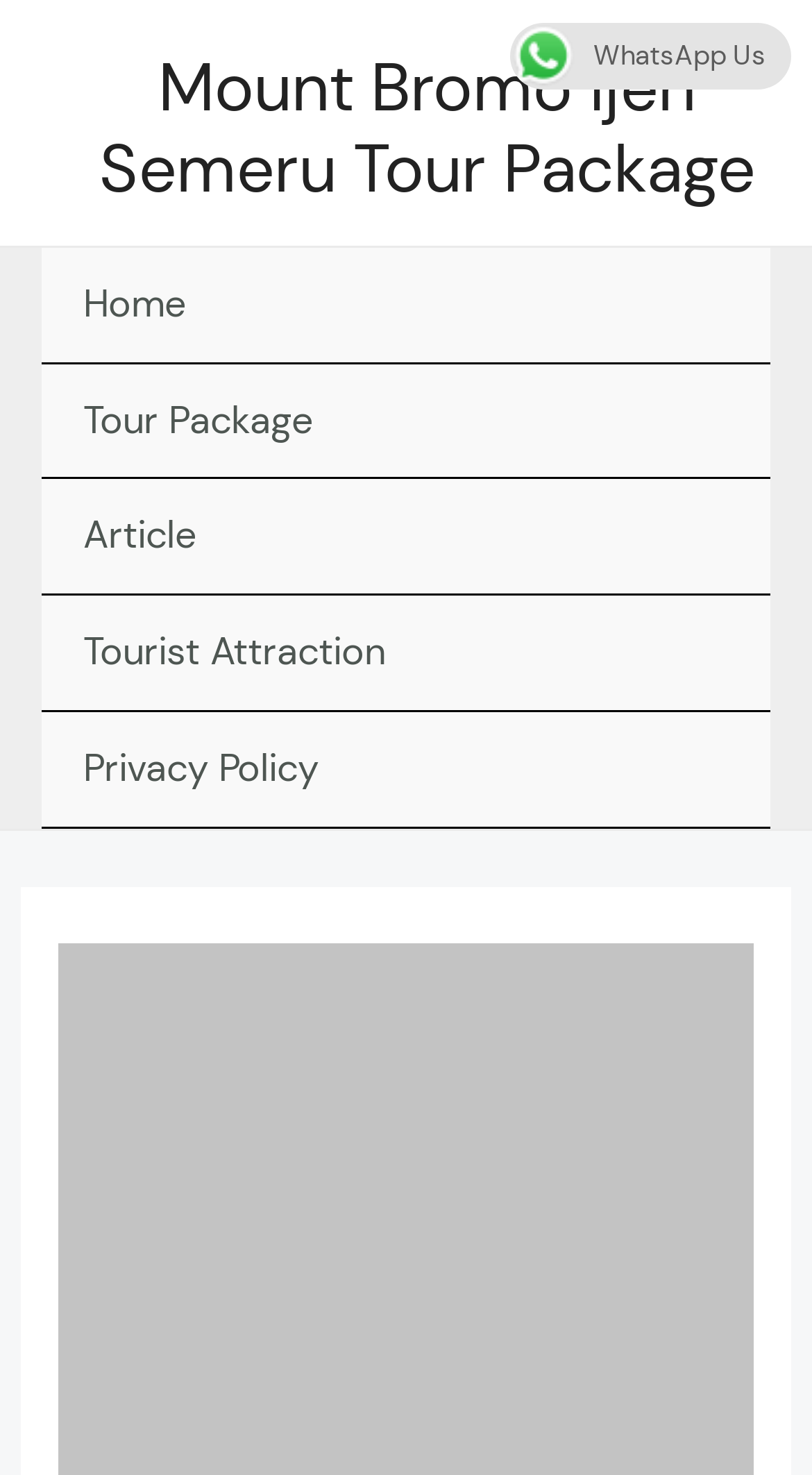Identify and provide the main heading of the webpage.

Bromo Adventure Trip from Surabaya: Your Definitive Guide